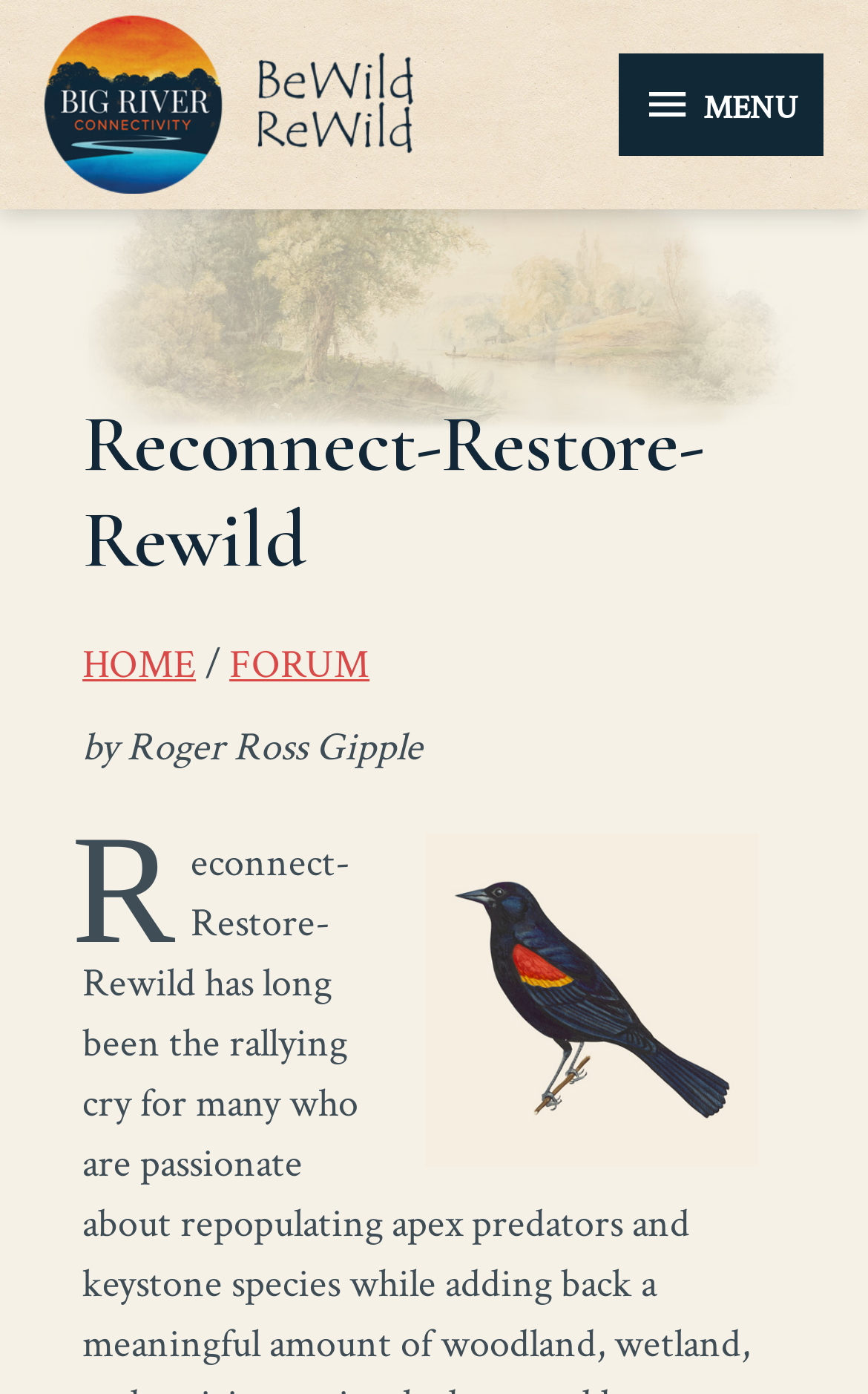Extract the bounding box coordinates for the described element: "MENU MENU". The coordinates should be represented as four float numbers between 0 and 1: [left, top, right, bottom].

[0.713, 0.039, 0.949, 0.112]